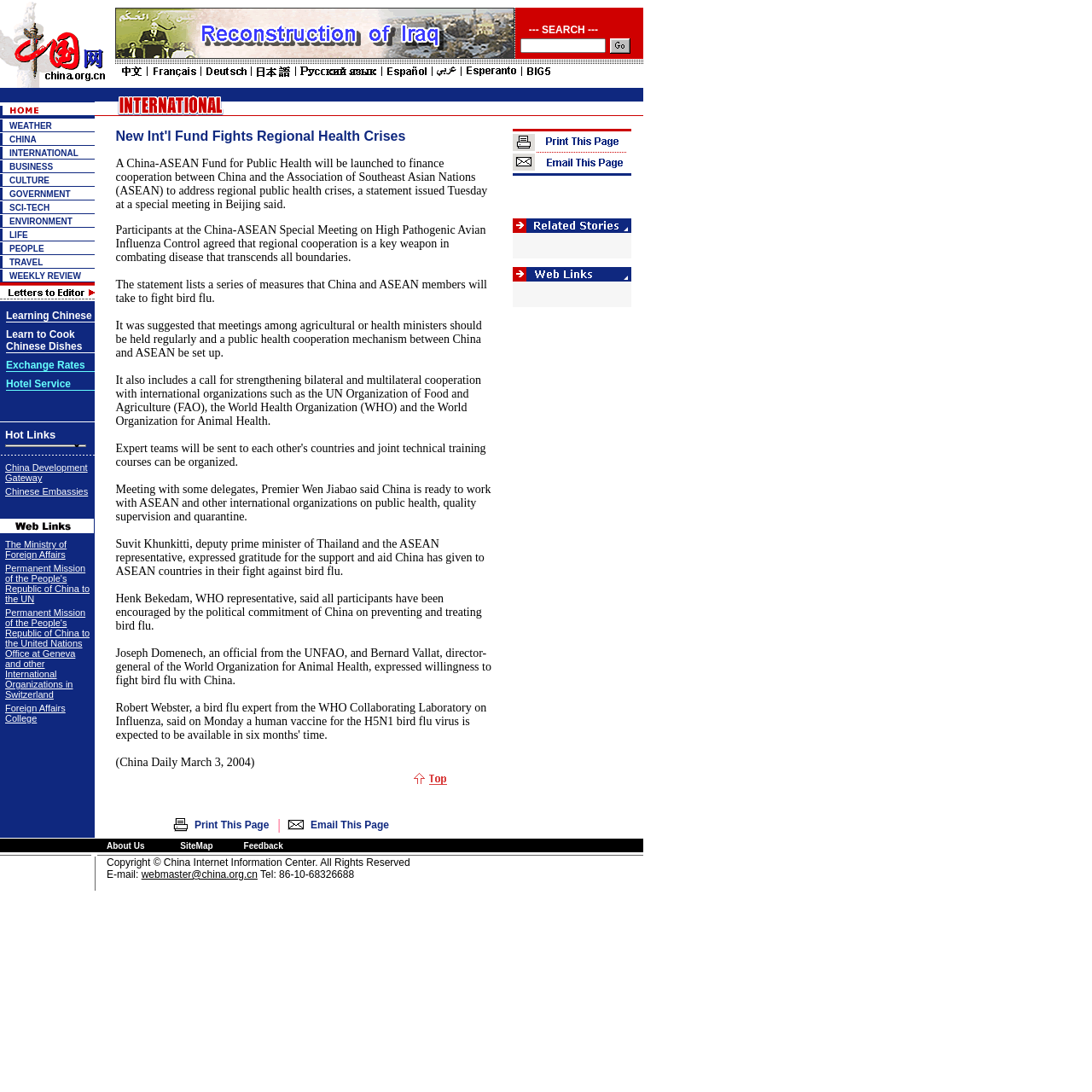Please indicate the bounding box coordinates for the clickable area to complete the following task: "Click on the China link". The coordinates should be specified as four float numbers between 0 and 1, i.e., [left, top, right, bottom].

[0.009, 0.123, 0.033, 0.132]